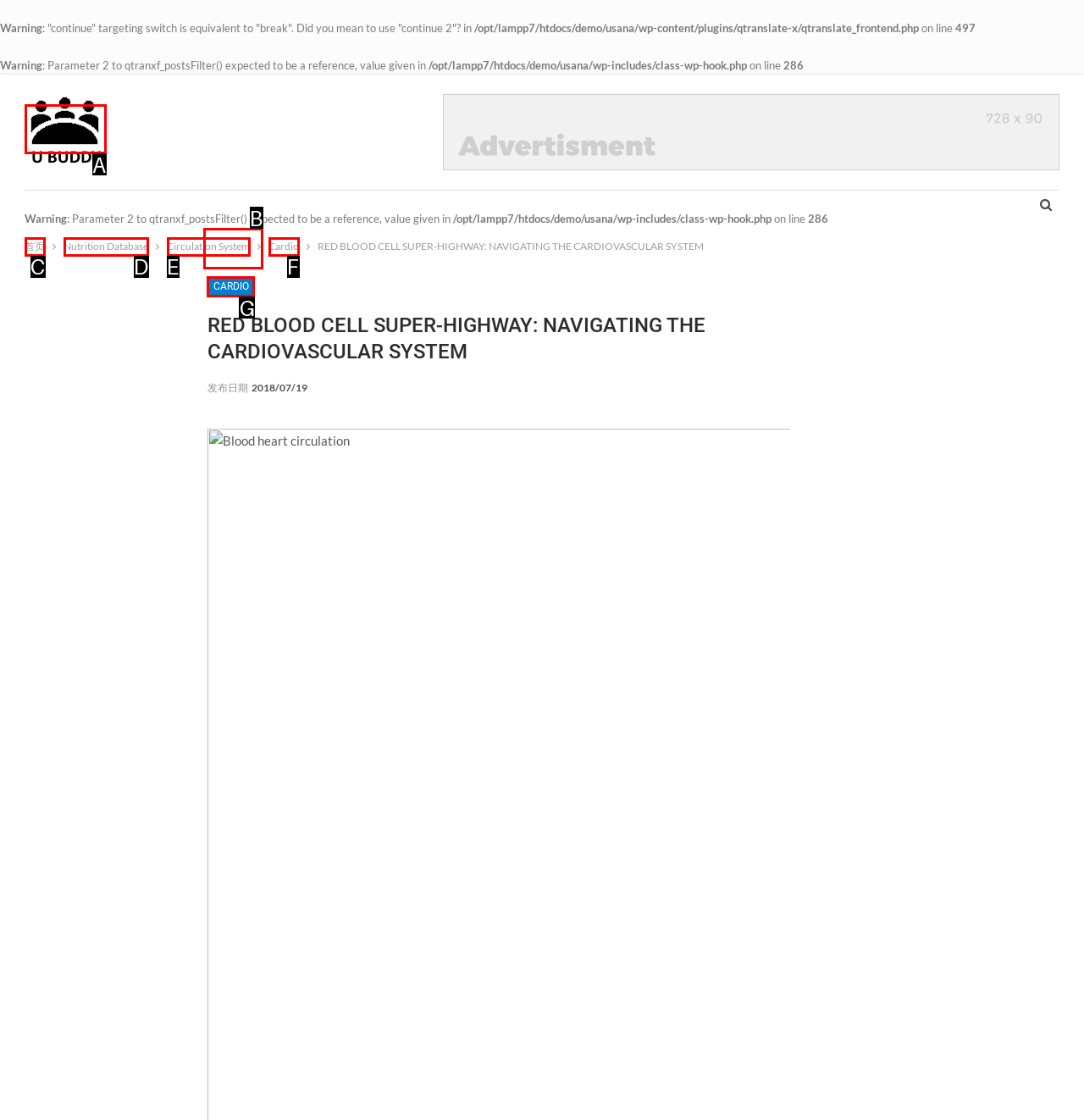Find the option that matches this description: Nutrition Database
Provide the matching option's letter directly.

D